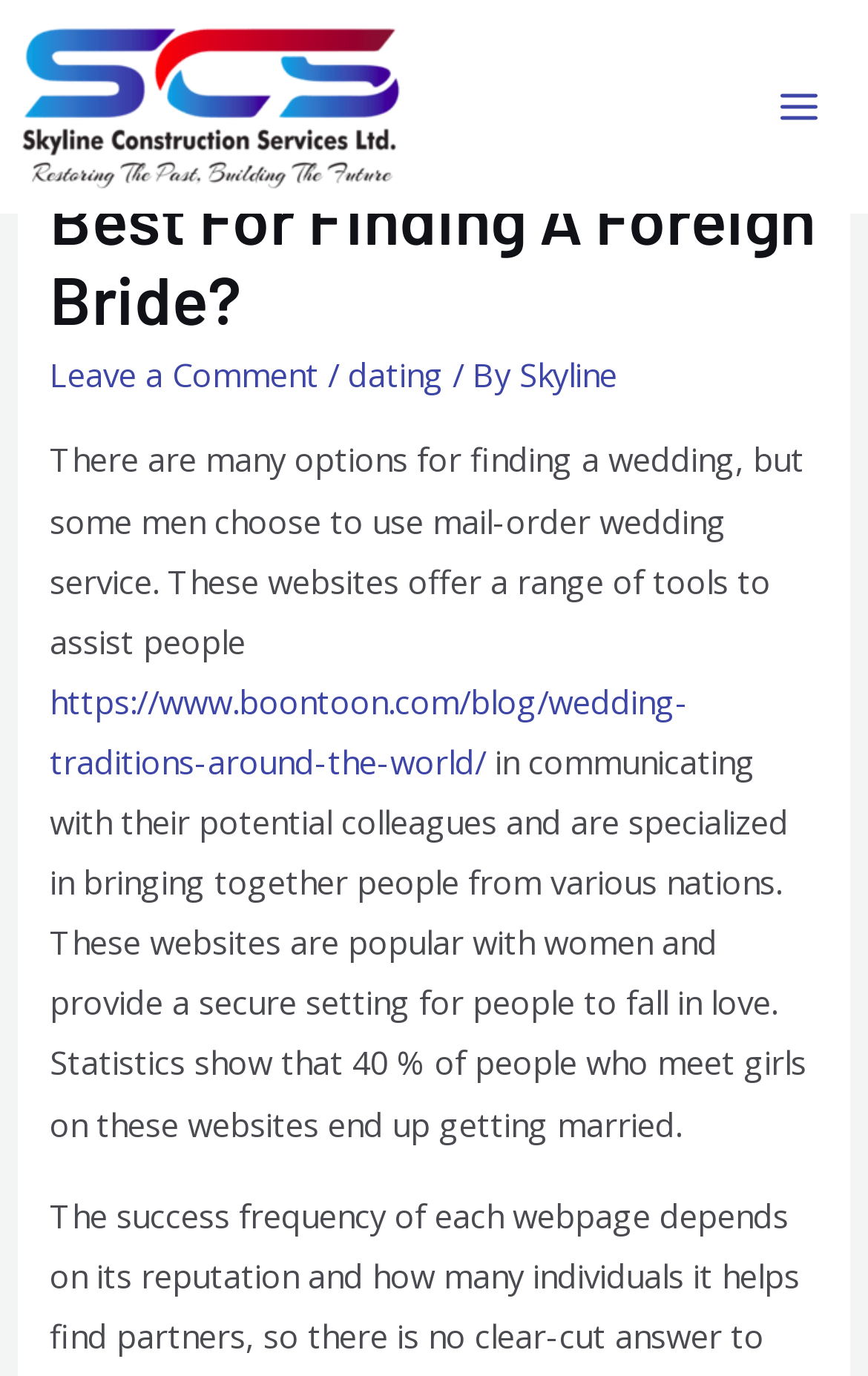Determine the bounding box of the UI element mentioned here: "Leave a Comment". The coordinates must be in the format [left, top, right, bottom] with values ranging from 0 to 1.

[0.058, 0.255, 0.368, 0.287]